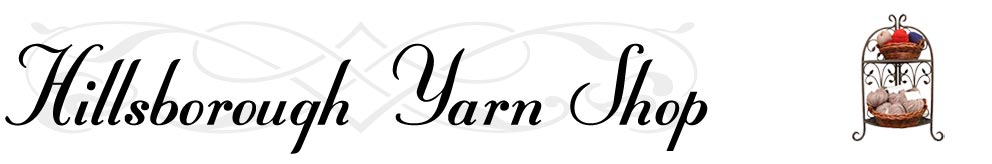Describe every aspect of the image in detail.

The image showcases the elegant title "Hillsborough Yarn Shop," featured prominently in a stylish, cursive font that emphasizes the shop's creative and cozy atmosphere. Accompanying the text is a charming graphic of a decorative stand holding a selection of yarn balls in various colors, symbolizing the shop's dedication to knitting and crafting. This visual composition effectively conveys the warm, inviting essence of the Hillsborough Yarn Shop, enticing visitors to explore its offerings and embrace their crafting passions.